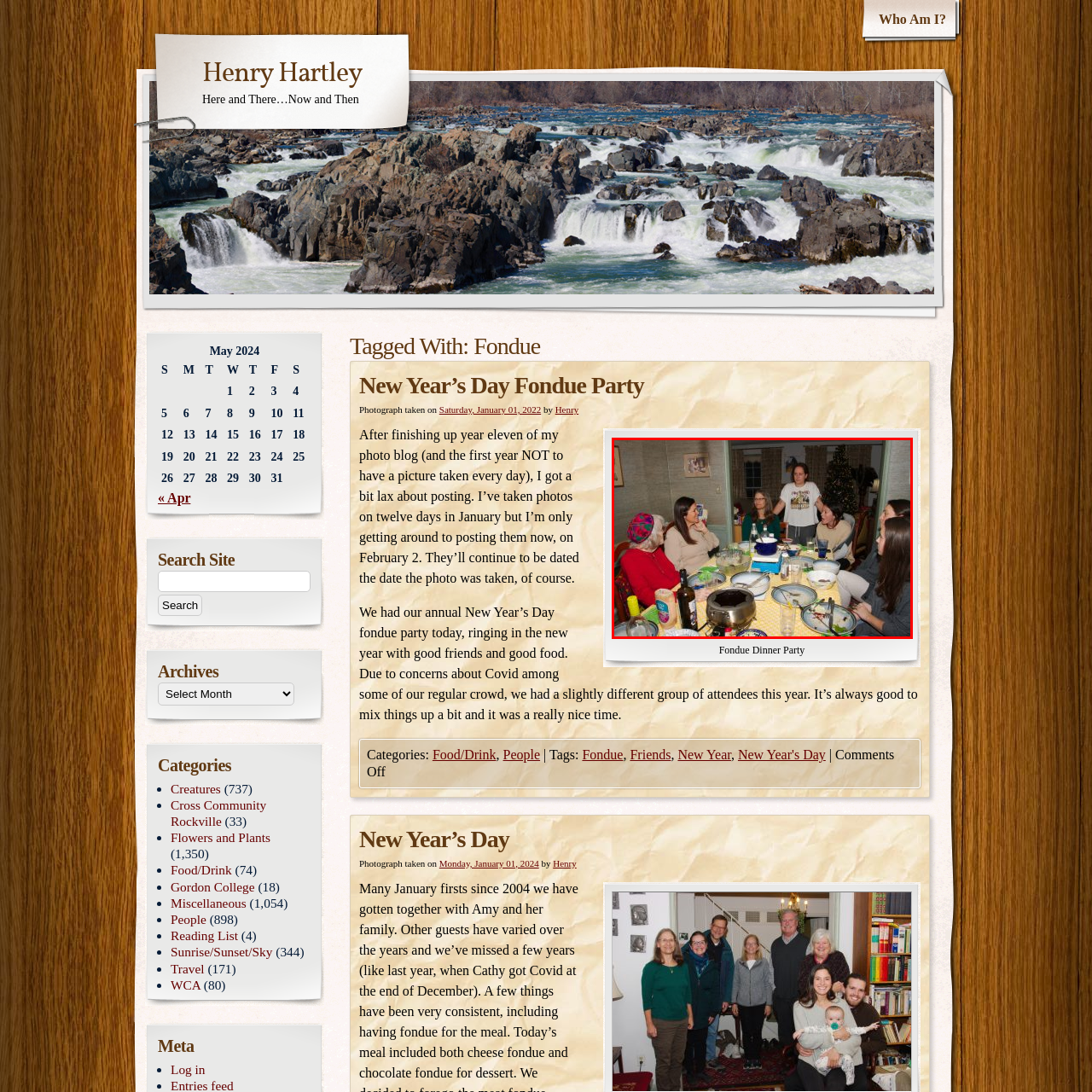Inspect the image surrounded by the red outline and respond to the question with a brief word or phrase:
What is the purpose of the gathering?

Celebration and companionship